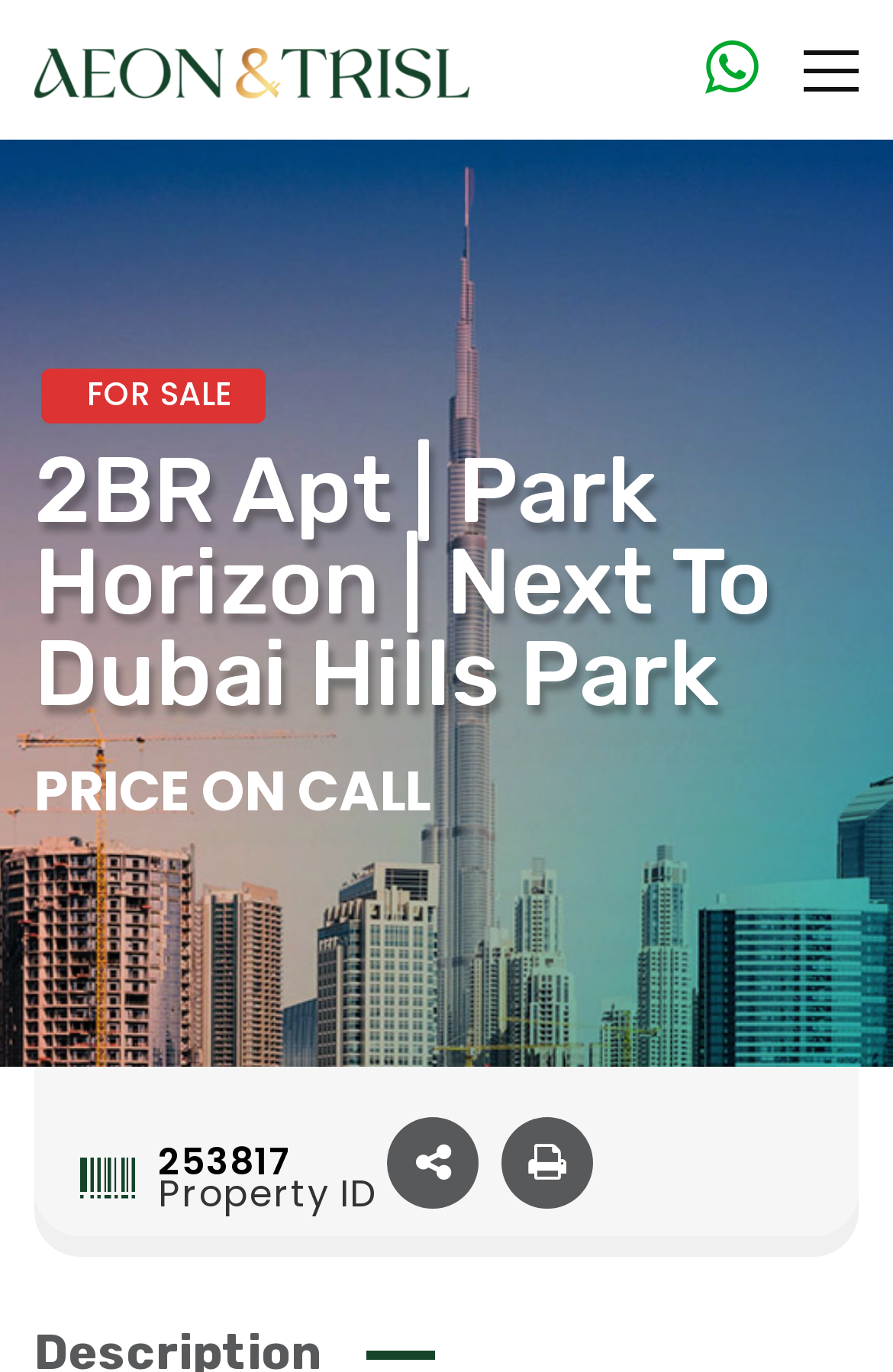Answer the following query concisely with a single word or phrase:
What is the price of the property?

Price on call